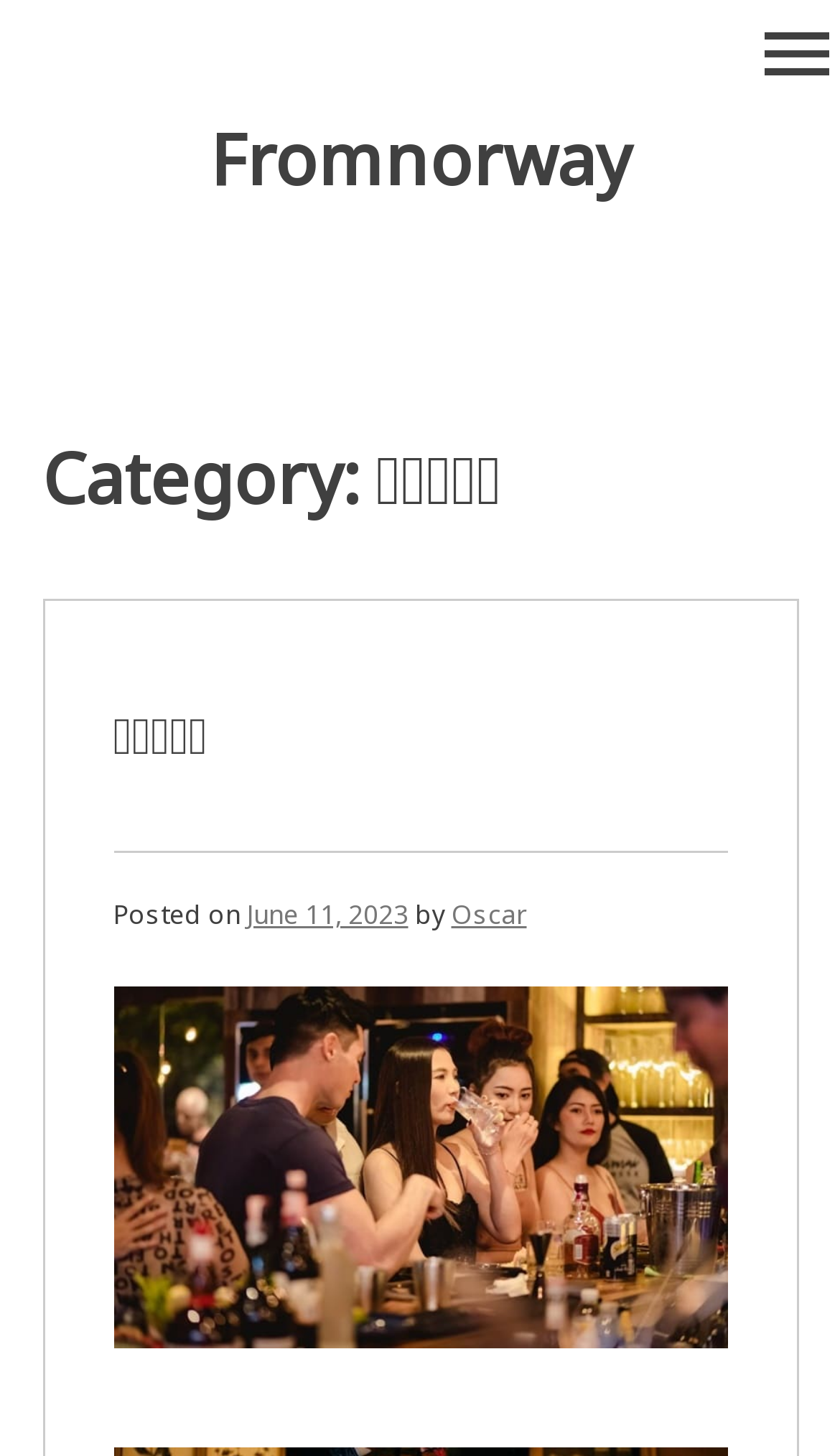Respond to the question below with a single word or phrase: What is the name of the website?

Fromnorway